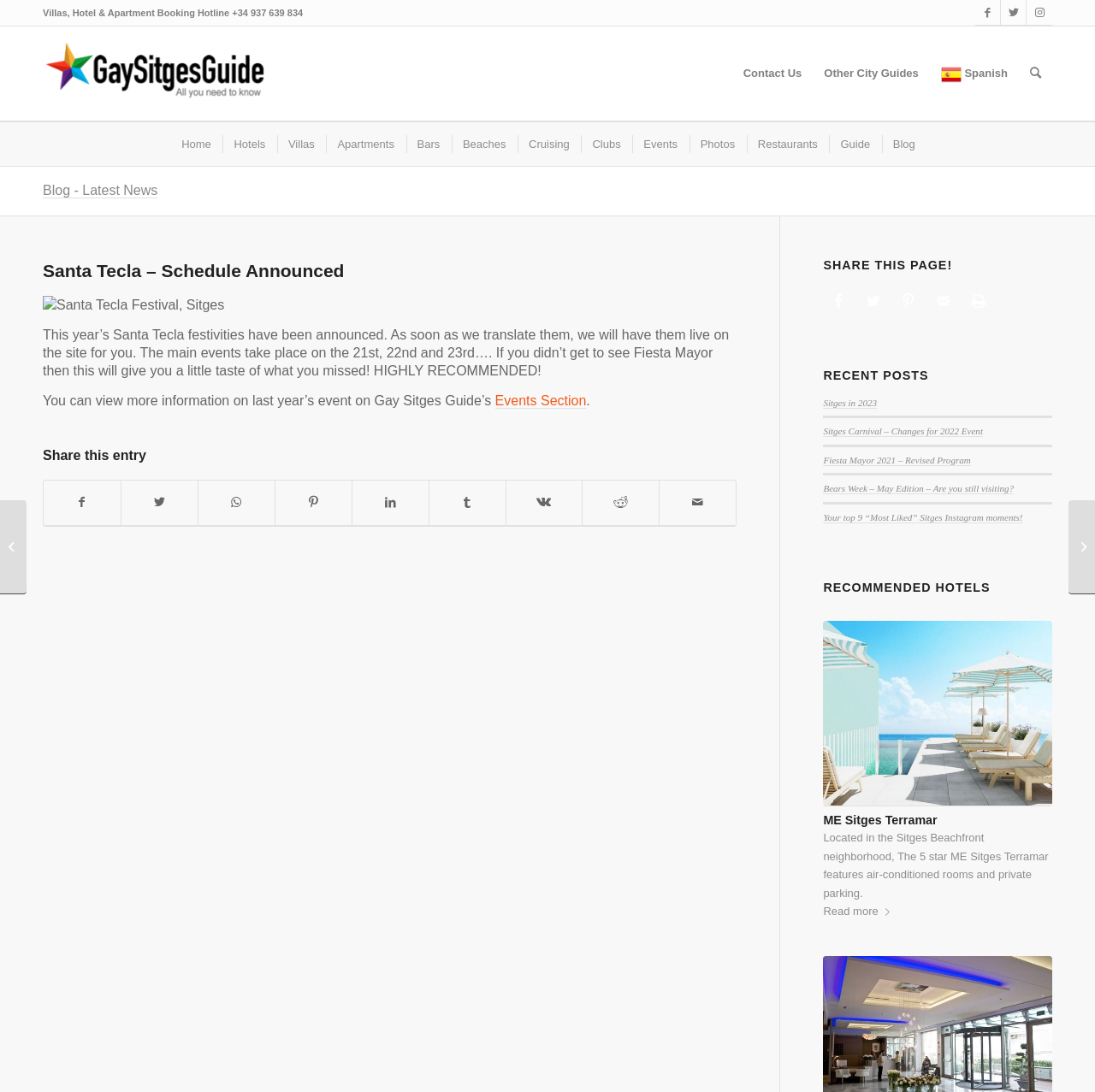Generate a comprehensive description of the webpage content.

The webpage is about Santa Tecla festivities in Sitges, a popular tourist destination. At the top of the page, there are three social media links to Facebook, Twitter, and Instagram, followed by a hotline for booking villas, hotels, and apartments. Below these, there is a menu bar with various options such as Home, Hotels, Villas, Apartments, Bars, Beaches, Cruising, Clubs, Events, Photos, Restaurants, Guide, and Blog.

The main content of the page is an article about the Santa Tecla festivities, which have been announced and will be available on the site soon. The main events will take place on the 21st, 22nd, and 23rd of the month. There is an image of the Santa Tecla Festival, and a brief description of the event, which is highly recommended. The article also mentions that more information about last year's event can be found on the Gay Sitges Guide's Events Section.

Below the article, there are social media sharing links, allowing users to share the content on various platforms such as Facebook, Twitter, WhatsApp, Pinterest, LinkedIn, Tumblr, Vk, Reddit, and by email.

On the right side of the page, there are three sections: SHARE THIS PAGE!, RECENT POSTS, and RECOMMENDED HOTELS. The SHARE THIS PAGE! section has links to share the page on Facebook, Twitter, Pinterest, and by email. The RECENT POSTS section lists five recent articles, including Sitges in 2023, Sitges Carnival, Fiesta Mayor 2021, Bears Week, and Your top 9 “Most Liked” Sitges Instagram moments. The RECOMMENDED HOTELS section features a hotel, ME Sitges Terramar, with an image and a link to book.